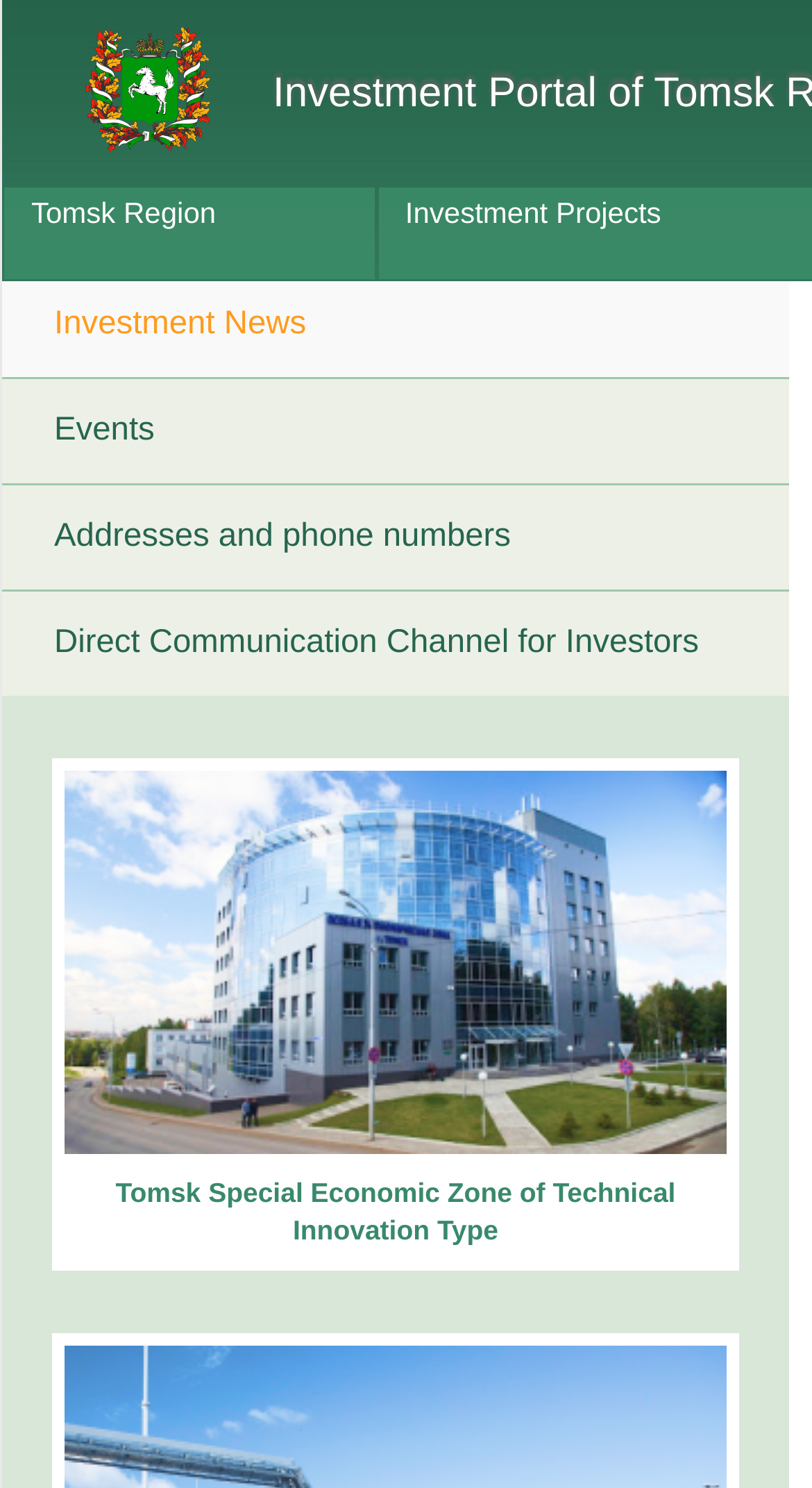Find the bounding box of the element with the following description: "Direct Communication Channel for Investors". The coordinates must be four float numbers between 0 and 1, formatted as [left, top, right, bottom].

[0.003, 0.398, 0.972, 0.468]